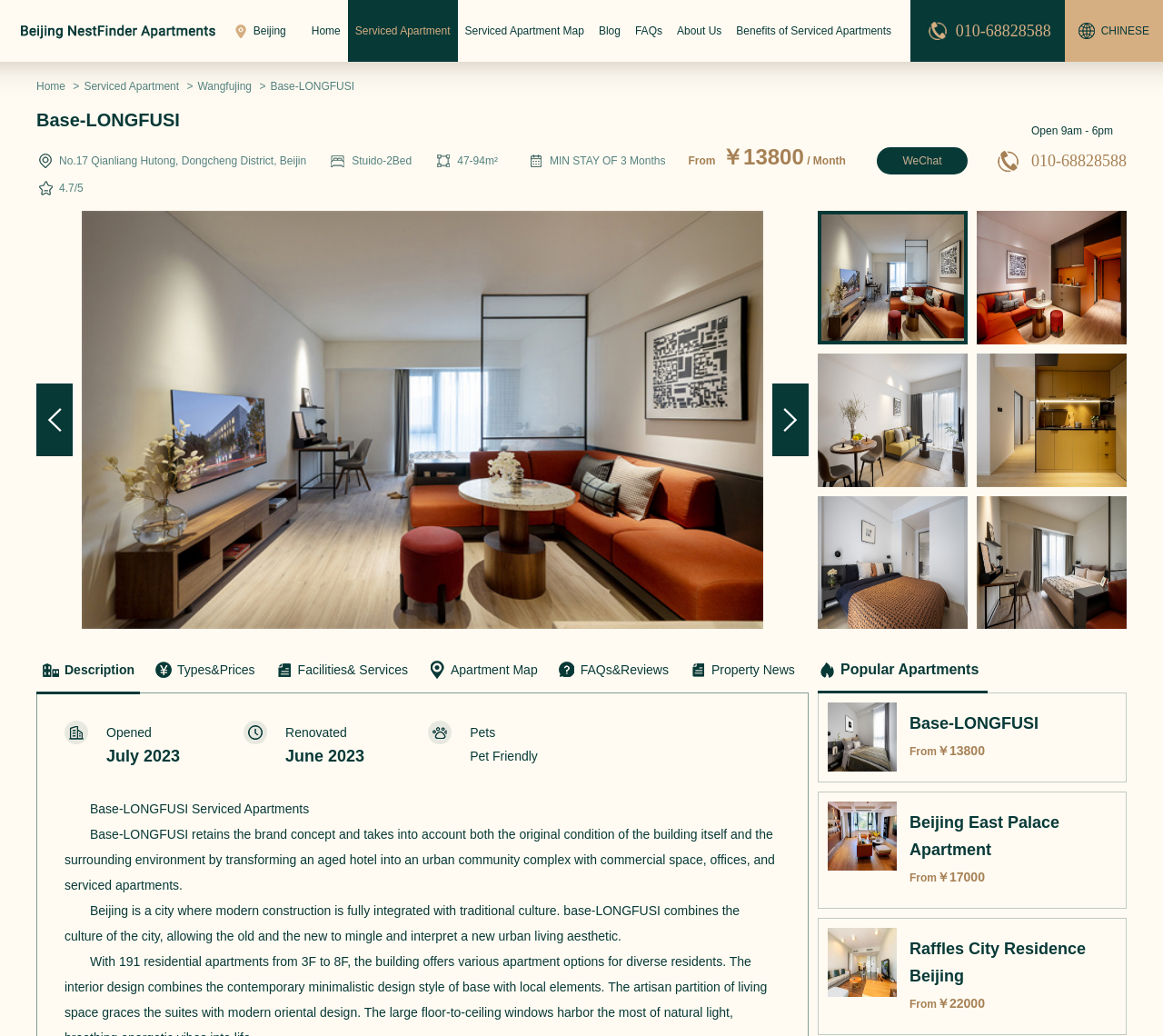Please identify the bounding box coordinates of the element that needs to be clicked to perform the following instruction: "Check the 'FAQs' section".

[0.54, 0.0, 0.576, 0.06]